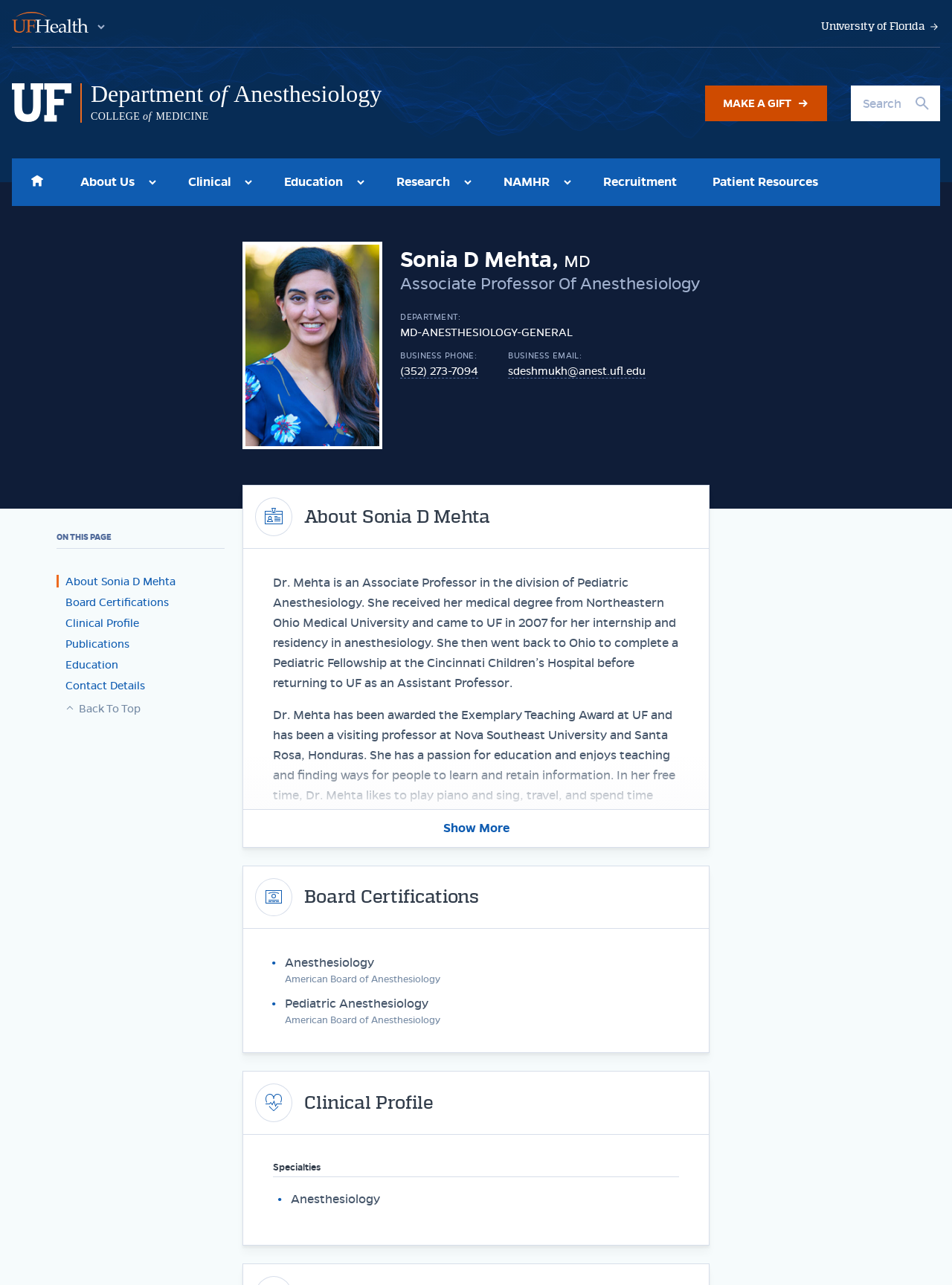Answer succinctly with a single word or phrase:
What is the email address of Sonia D Mehta?

sdeshmukh@anest.ufl.edu